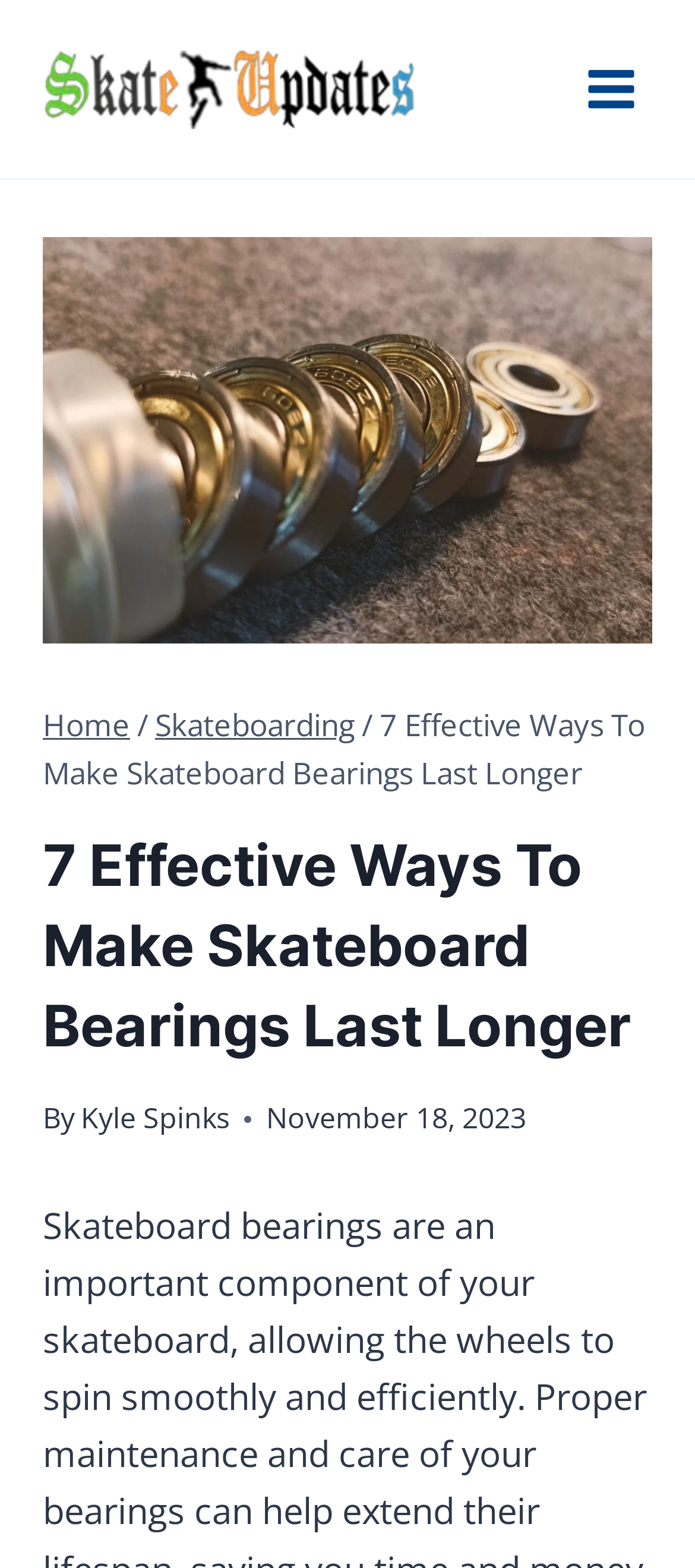What is the author's name of the article?
Using the image as a reference, answer the question in detail.

I found the author's name by looking at the section below the main heading, where it says 'By' followed by the author's name, which is 'Kyle Spinks'.